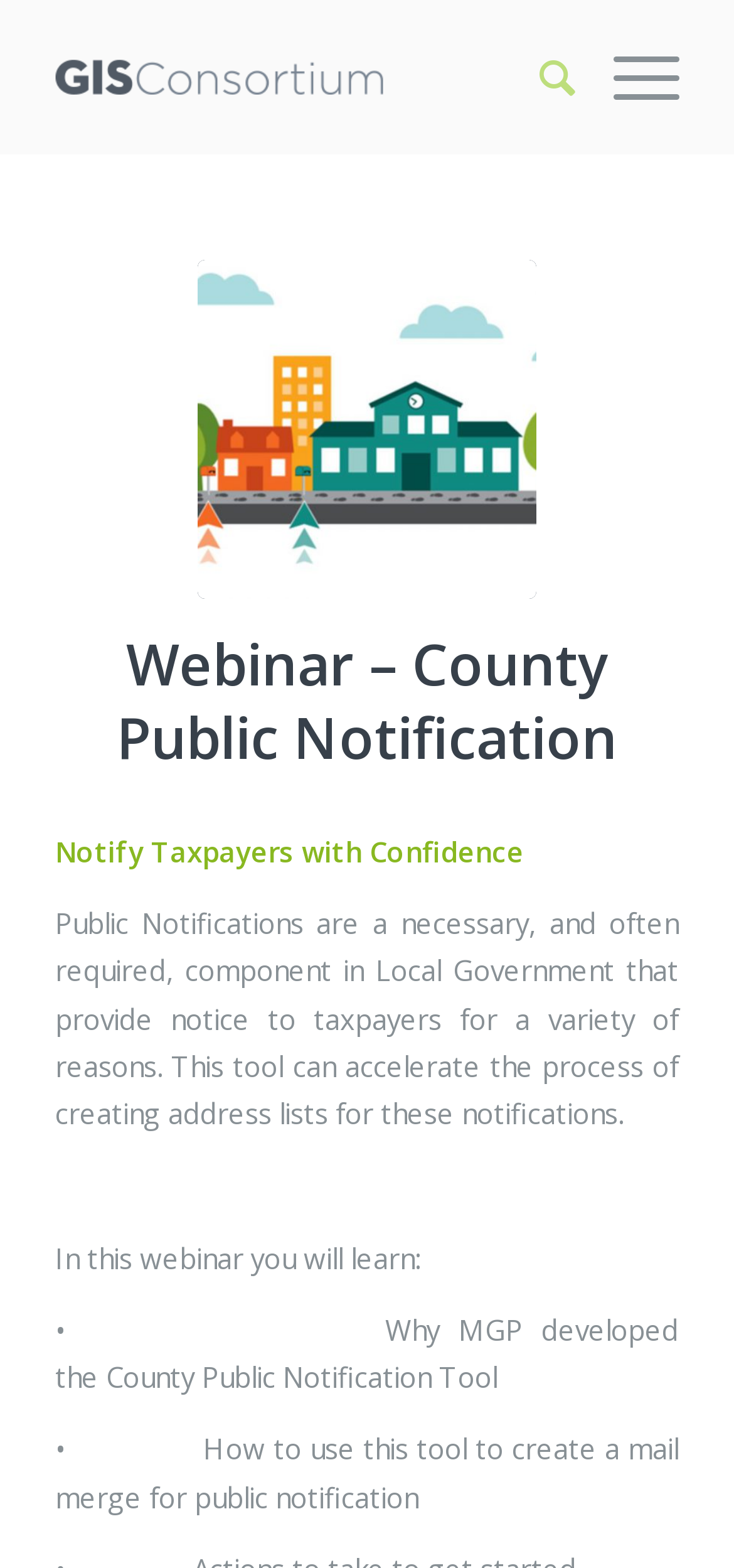Please find the bounding box coordinates (top-left x, top-left y, bottom-right x, bottom-right y) in the screenshot for the UI element described as follows: Menu Menu

[0.784, 0.001, 0.925, 0.097]